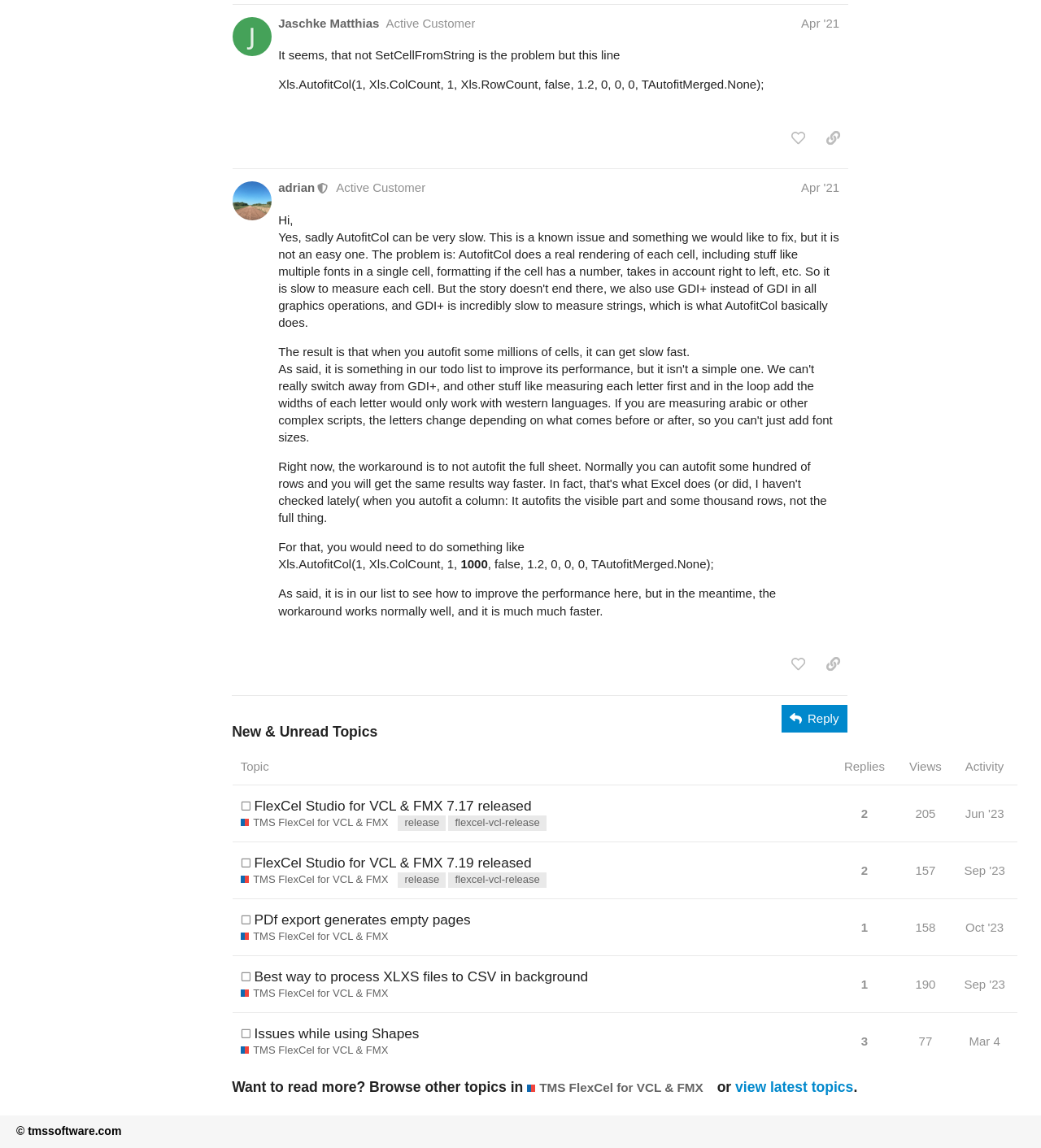Please indicate the bounding box coordinates for the clickable area to complete the following task: "Reply to a post". The coordinates should be specified as four float numbers between 0 and 1, i.e., [left, top, right, bottom].

[0.75, 0.614, 0.814, 0.638]